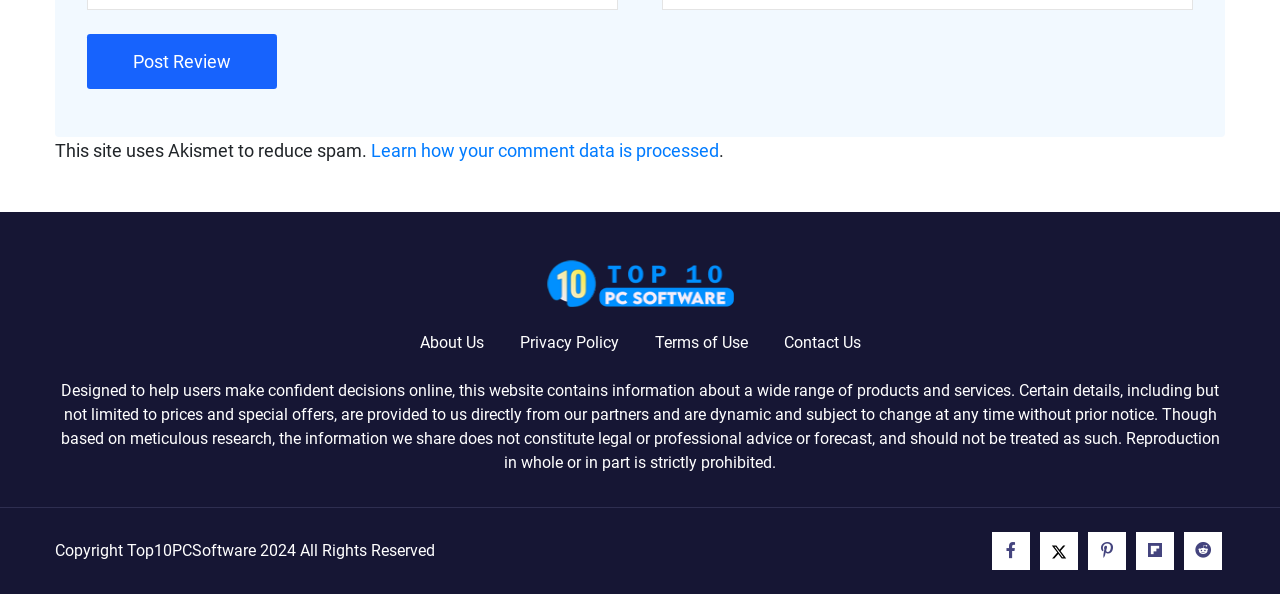Locate and provide the bounding box coordinates for the HTML element that matches this description: "Sunrise trains from Delhi".

None